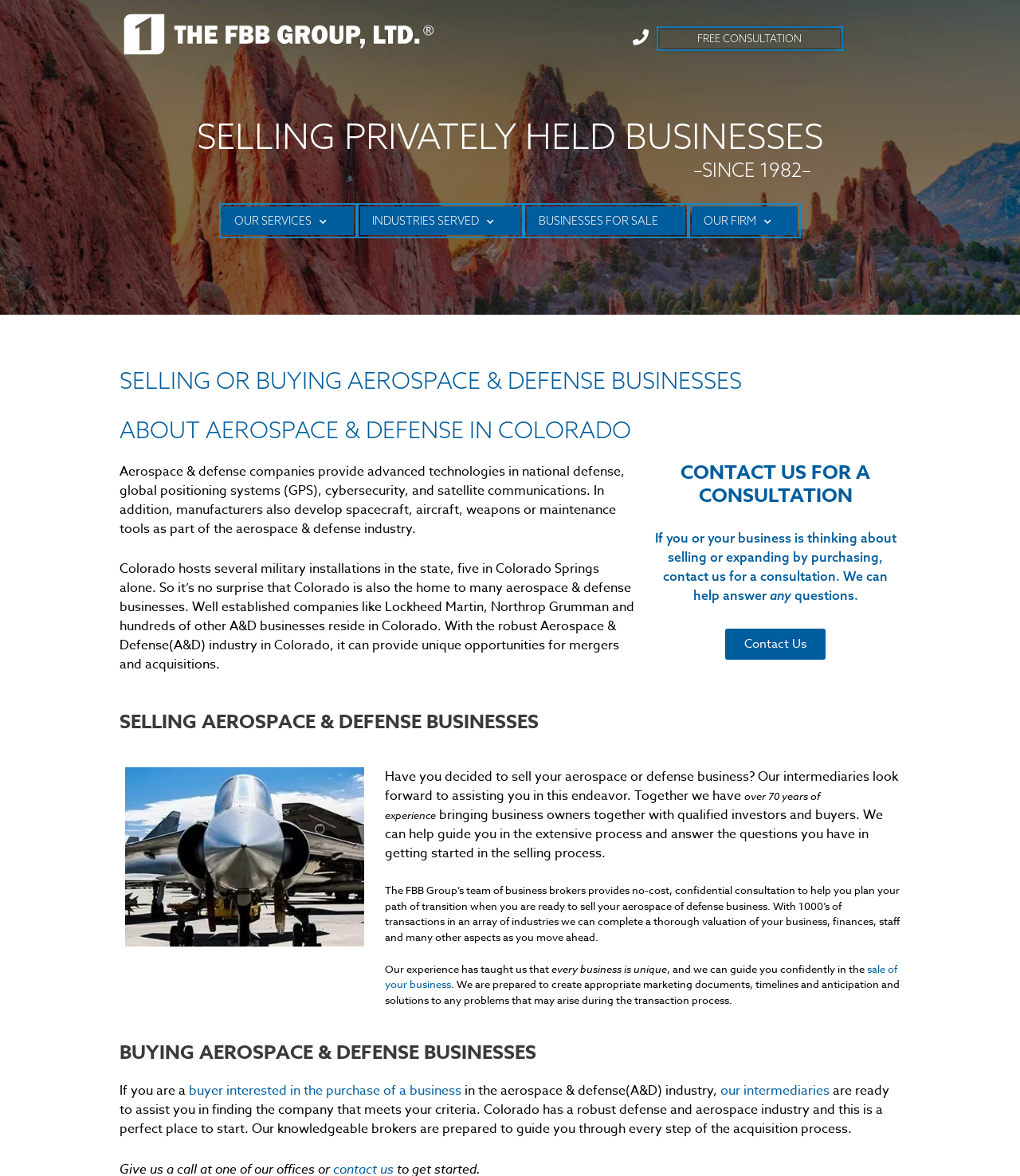Explain in detail what you observe on this webpage.

This webpage is about selling or buying aerospace and defense businesses, specifically in Colorado. At the top, there are four groups of elements, each taking up the full width of the page. Below these groups, there are two links, one for calling The FBB Group and another for a free consultation.

The main content of the page is divided into several sections. The first section has a heading that reads "Selling or Buying Aerospace & Defense Businesses" and is followed by a subheading "About Aerospace & Defense in Colorado". This section provides a brief overview of the aerospace and defense industry in Colorado, mentioning the presence of military installations and well-established companies like Lockheed Martin and Northrop Grumman.

The next section has a heading "Contact Us for a Consultation" and invites users to contact The FBB Group for a consultation on selling or expanding their business through mergers and acquisitions.

The following section is dedicated to selling aerospace and defense businesses. It has a heading "Selling Aerospace & Defense Businesses" and provides information on how The FBB Group can assist business owners in selling their aerospace or defense business. The section includes a brief overview of the company's experience and expertise in the field.

The final section is about buying aerospace and defense businesses. It has a heading "Buying Aerospace & Defense Businesses" and is targeted at buyers interested in purchasing a business in the aerospace and defense industry. The section explains how The FBB Group's intermediaries can assist buyers in finding the right company that meets their criteria.

Throughout the page, there are several links to other sections or pages, including links to the company's services, industries served, and businesses for sale.